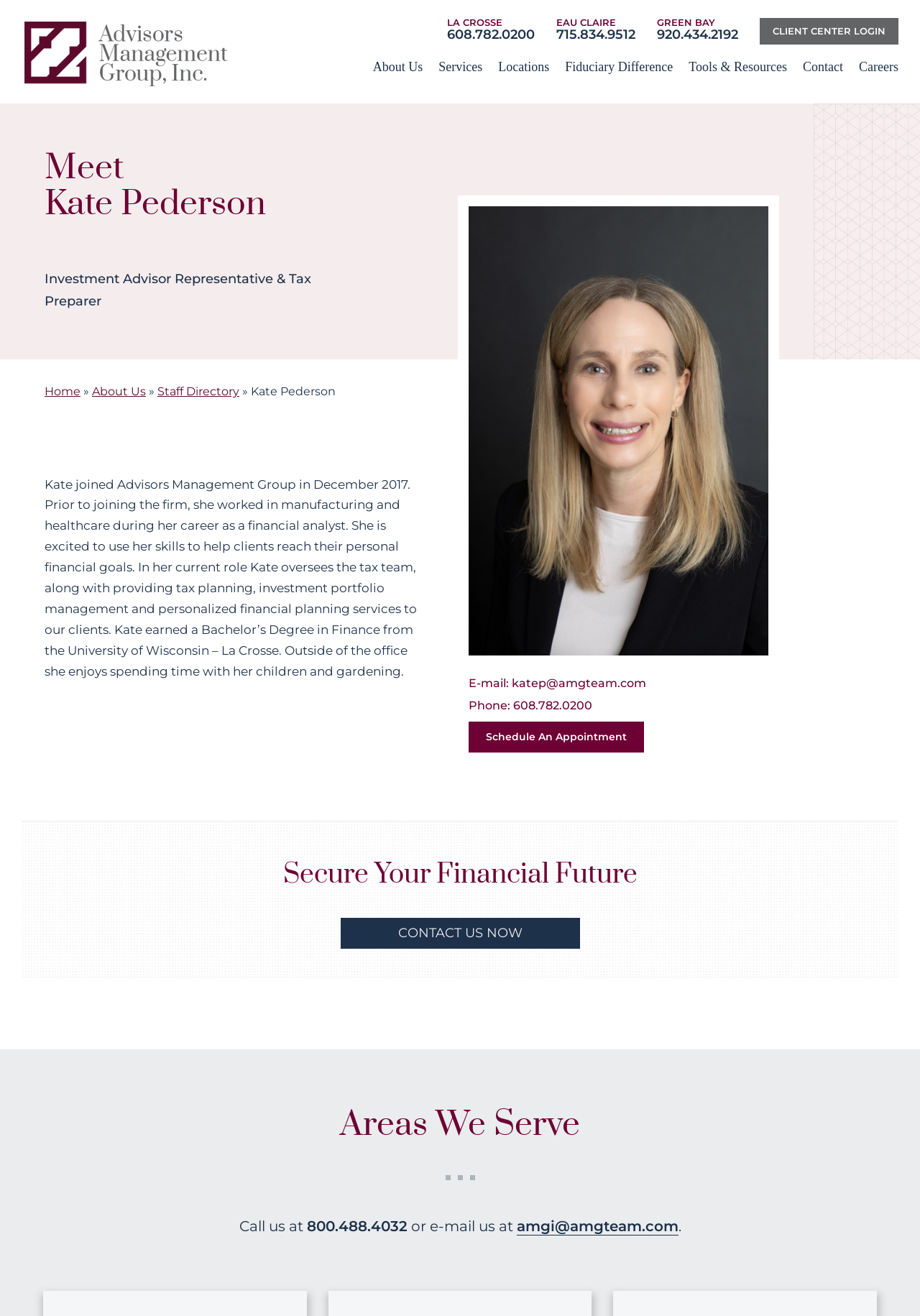Locate the bounding box coordinates of the element that should be clicked to fulfill the instruction: "Contact Kate Pederson".

[0.509, 0.514, 0.702, 0.524]